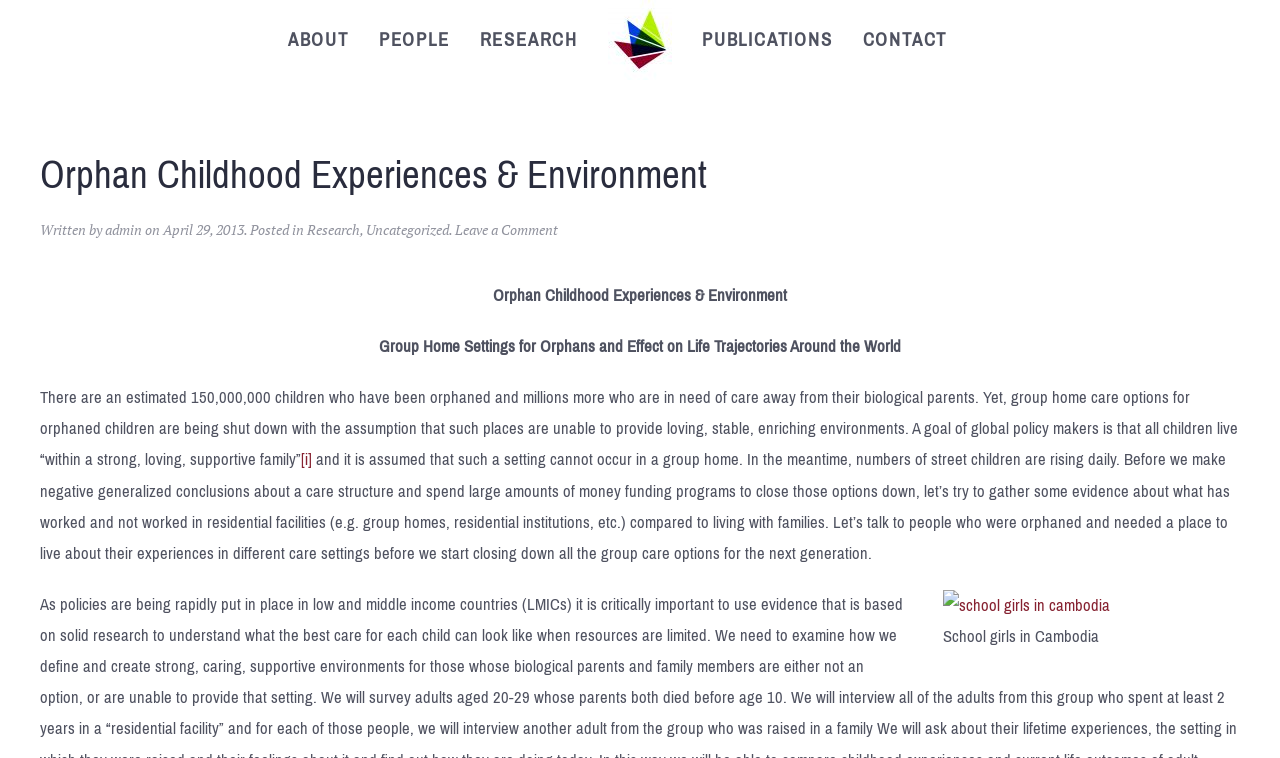Provide a brief response to the question using a single word or phrase: 
What is the goal of global policy makers?

All children live in a strong, loving, supportive family